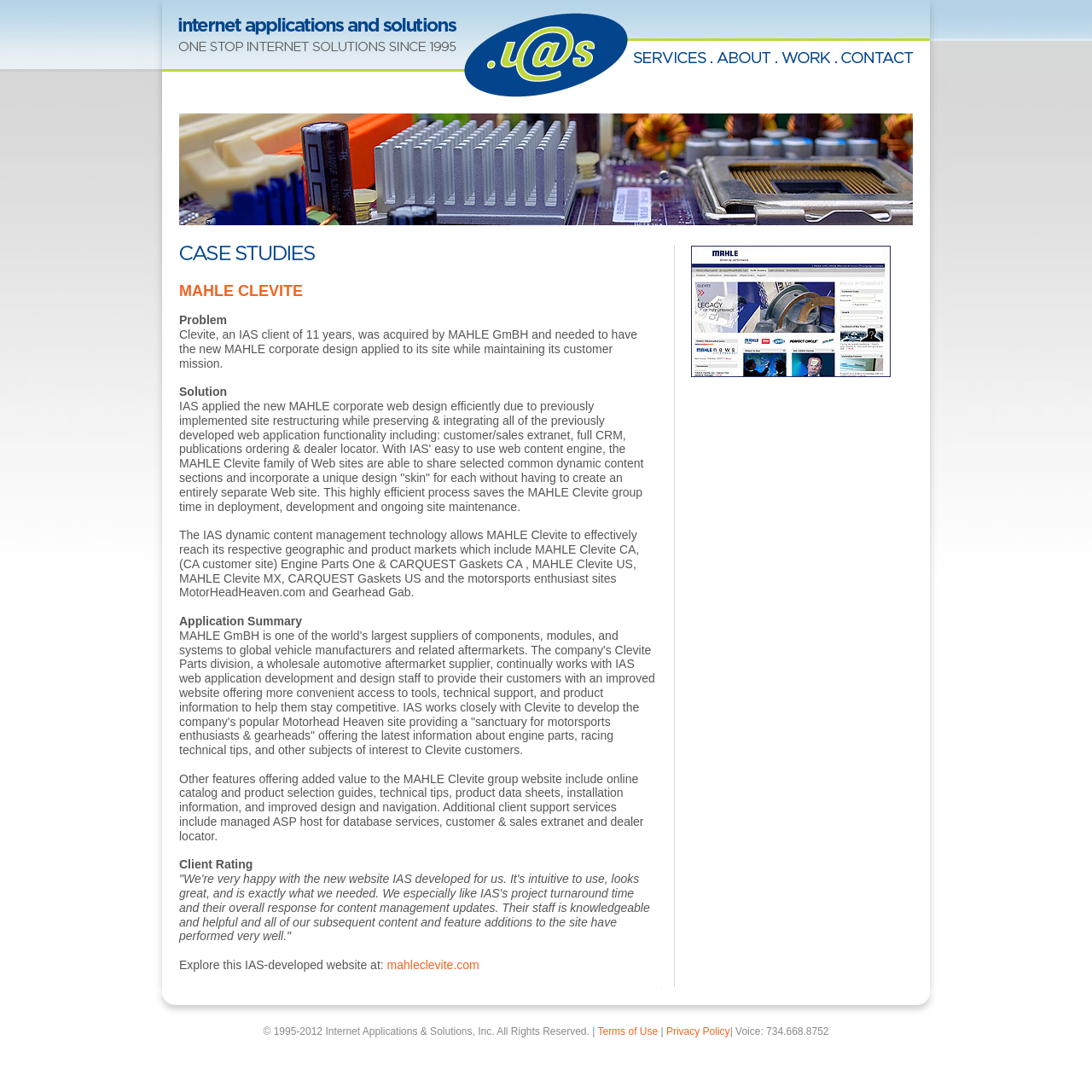What is the contact phone number provided?
Refer to the image and give a detailed answer to the query.

The contact phone number provided is 734.668.8752, which is mentioned at the bottom of the webpage in the text '| Voice: 734.668.8752'.